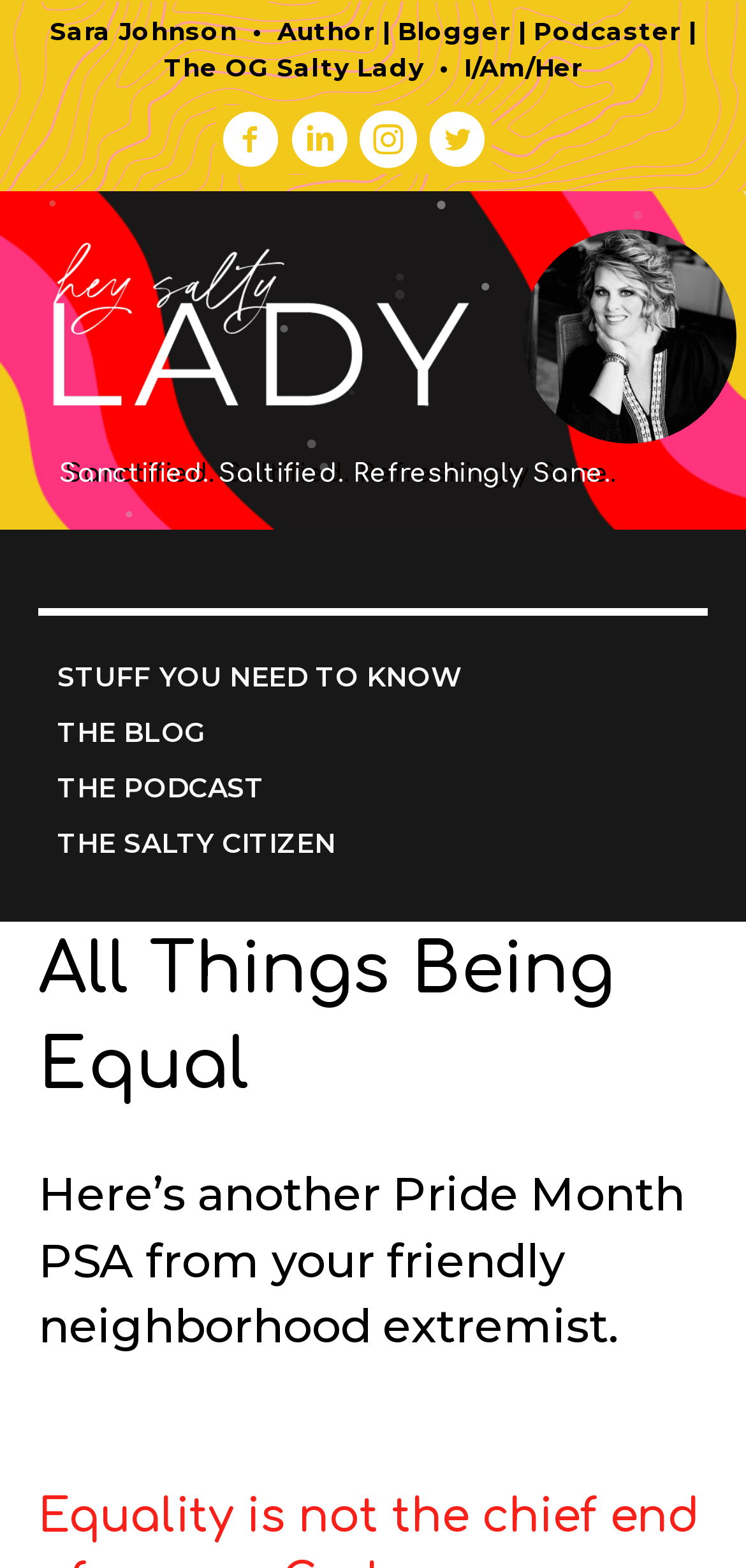Could you determine the bounding box coordinates of the clickable element to complete the instruction: "Read the latest article"? Provide the coordinates as four float numbers between 0 and 1, i.e., [left, top, right, bottom].

[0.077, 0.417, 1.0, 0.453]